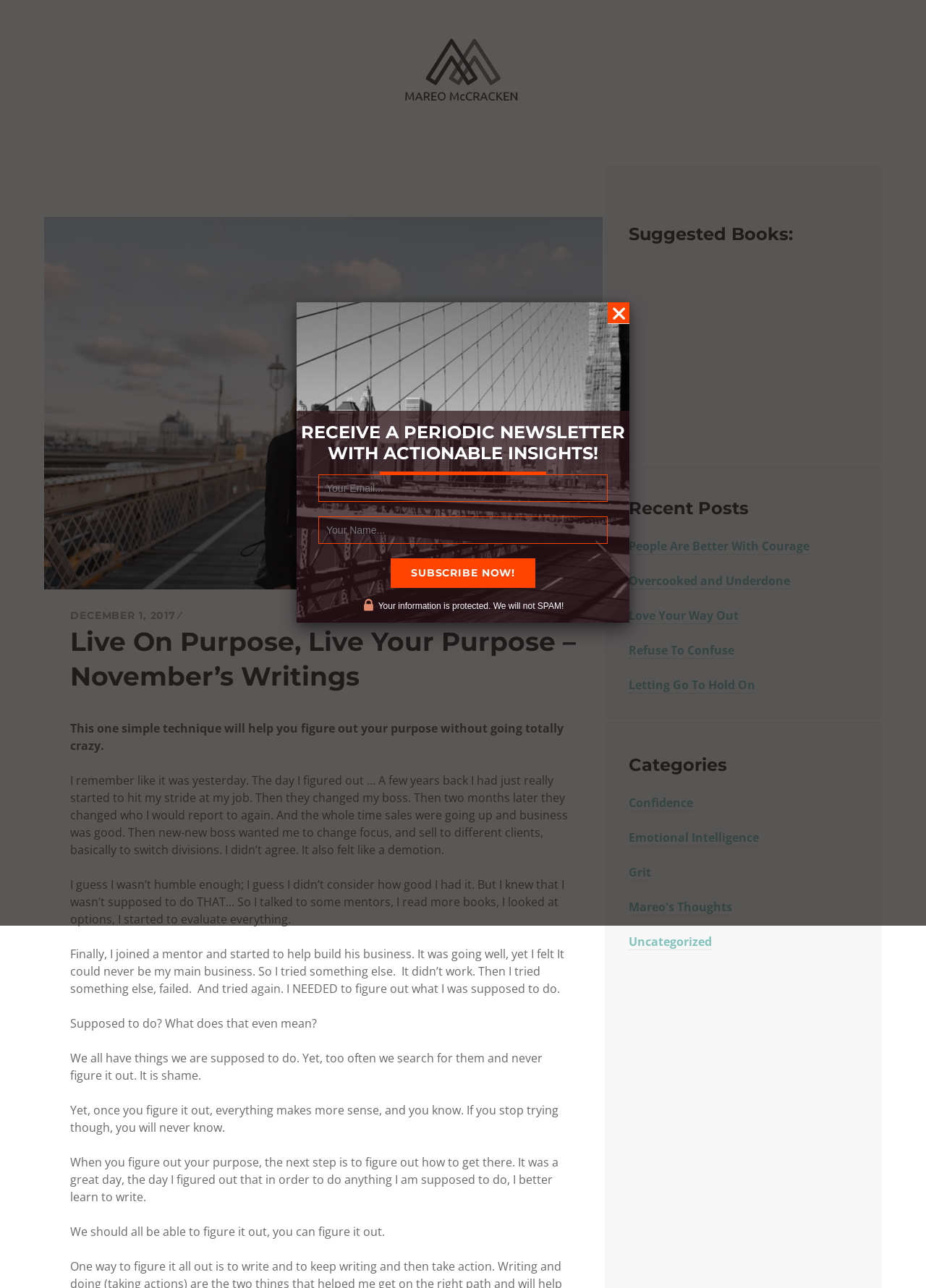What is the purpose of the textbox?
Refer to the image and provide a one-word or short phrase answer.

To enter email and name